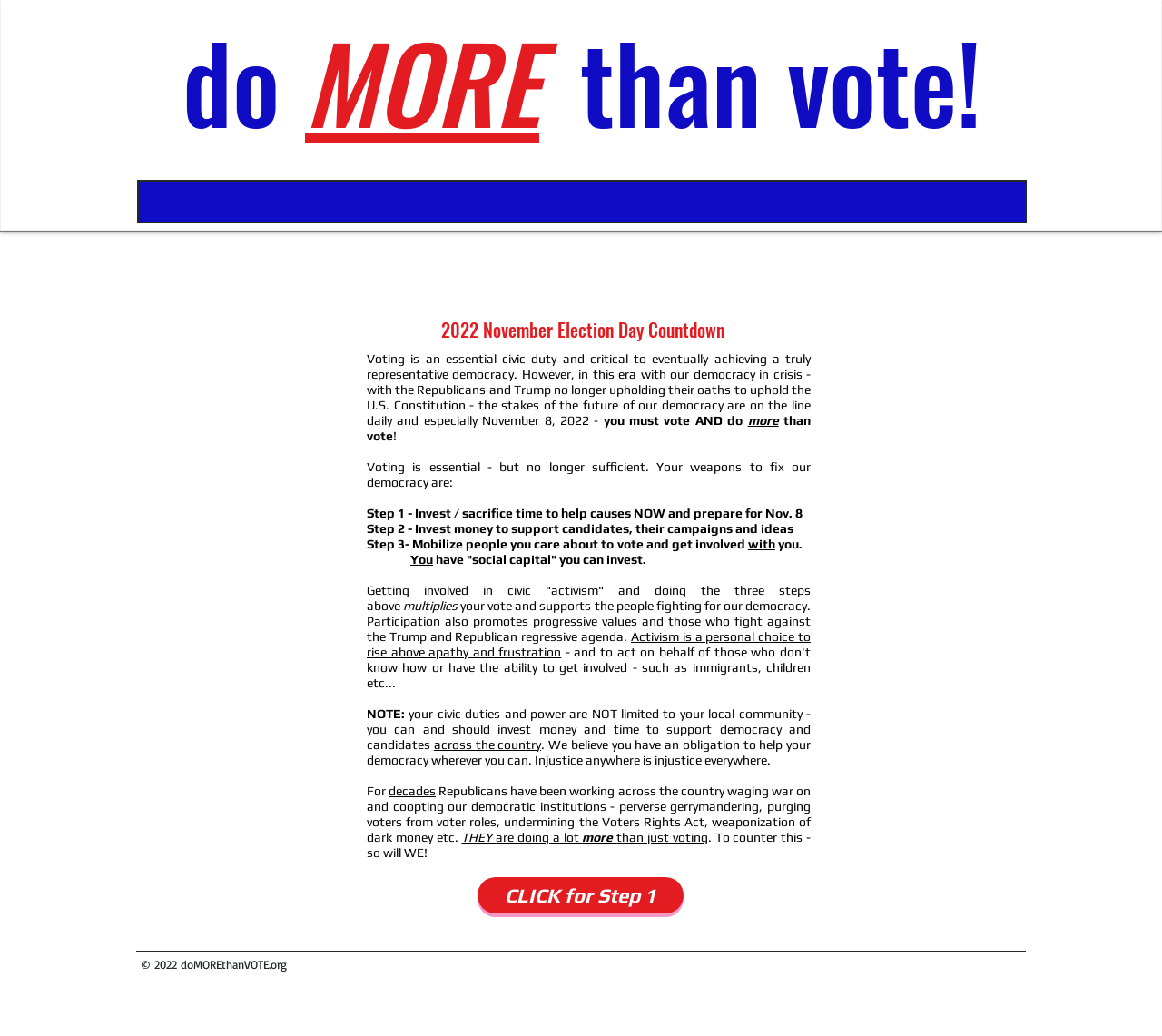What is the obligation of citizens?
Look at the image and respond with a one-word or short-phrase answer.

To help democracy everywhere